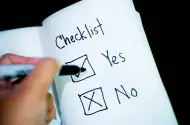Describe every significant element in the image thoroughly.

The image depicts a hand holding a black marker poised above a checklist in a notebook. The checklist has two options: "Yes" and "No," with the box next to "Yes" filled in, indicating a positive affirmation. The box next to "No" is marked with a cross, suggesting a negative response. This visual representation of decision-making may reflect the themes of prioritization and overcoming feelings of overwhelm, as highlighted in the accompanying text discussing the challenges of self-care and task management. The image effectively illustrates a moment of clarity amidst chaos, emphasizing the importance of setting boundaries and making conscious choices in daily life.